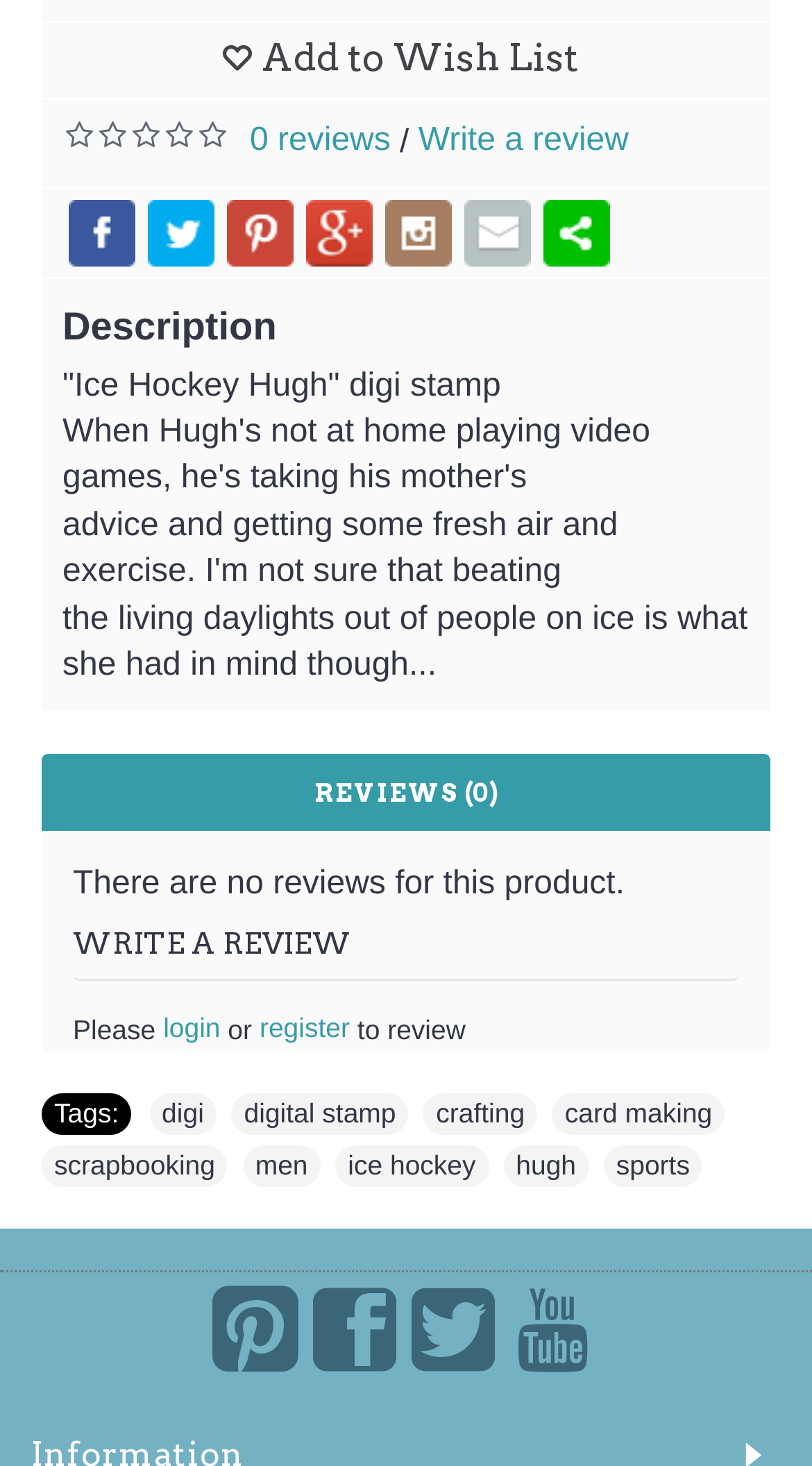Please identify the bounding box coordinates of where to click in order to follow the instruction: "Write a review".

[0.515, 0.084, 0.774, 0.108]